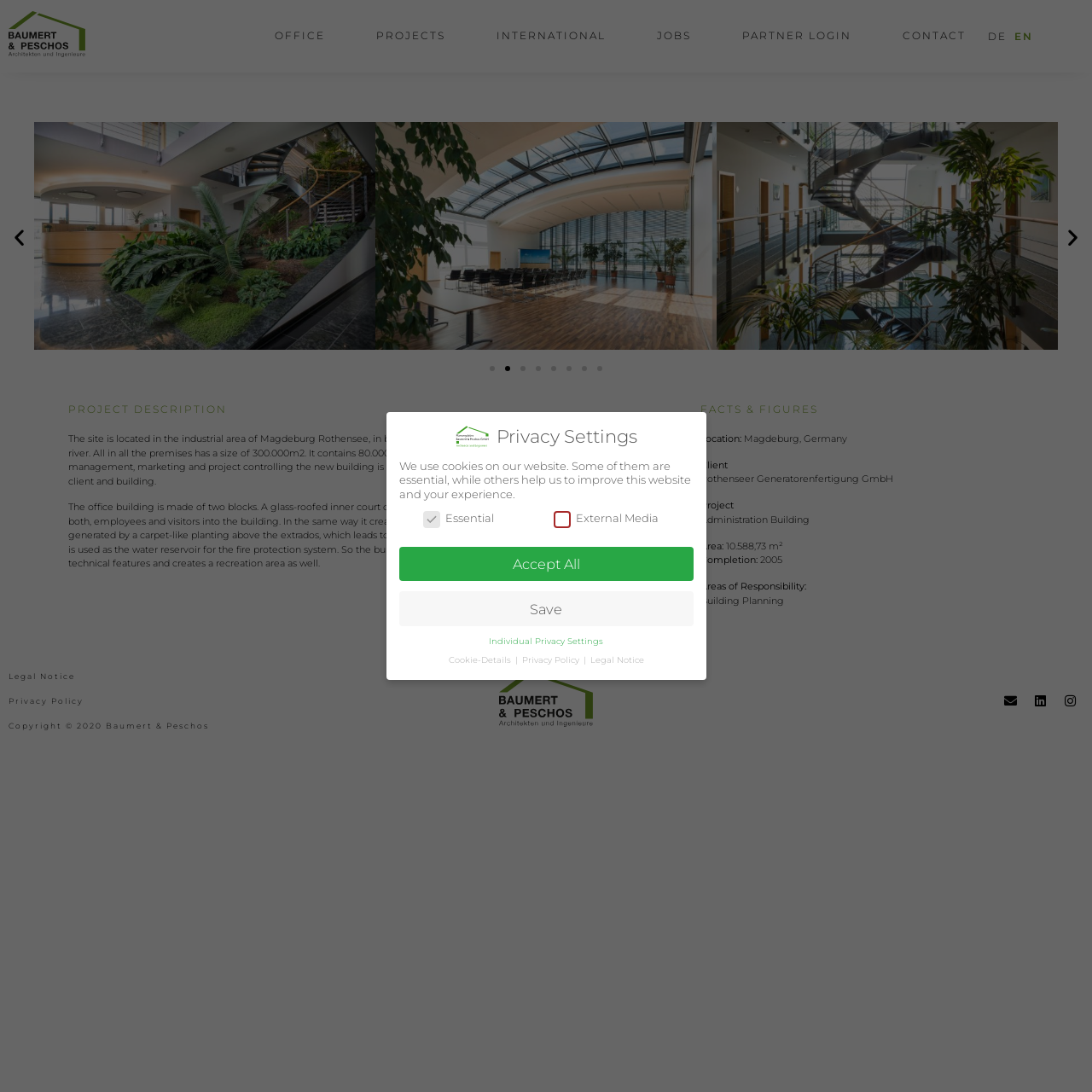Please identify the coordinates of the bounding box for the clickable region that will accomplish this instruction: "Go to office page".

[0.236, 0.015, 0.313, 0.051]